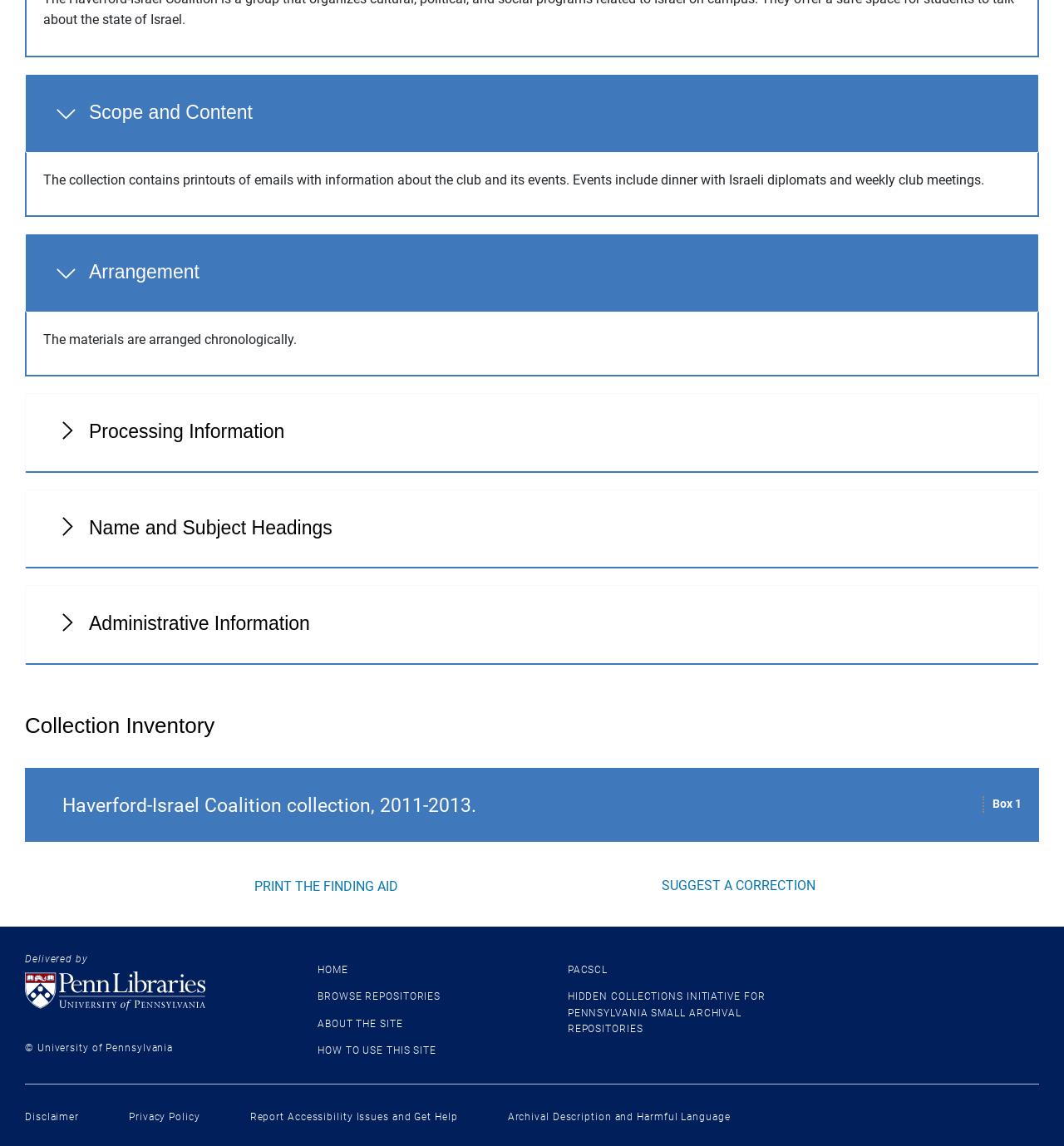Refer to the image and provide an in-depth answer to the question: 
What is the name of the library?

The webpage has a link to the 'University of Pennsylvania Libraries homepage' and a copyright notice '© University of Pennsylvania', indicating that the library is the University of Pennsylvania Libraries.